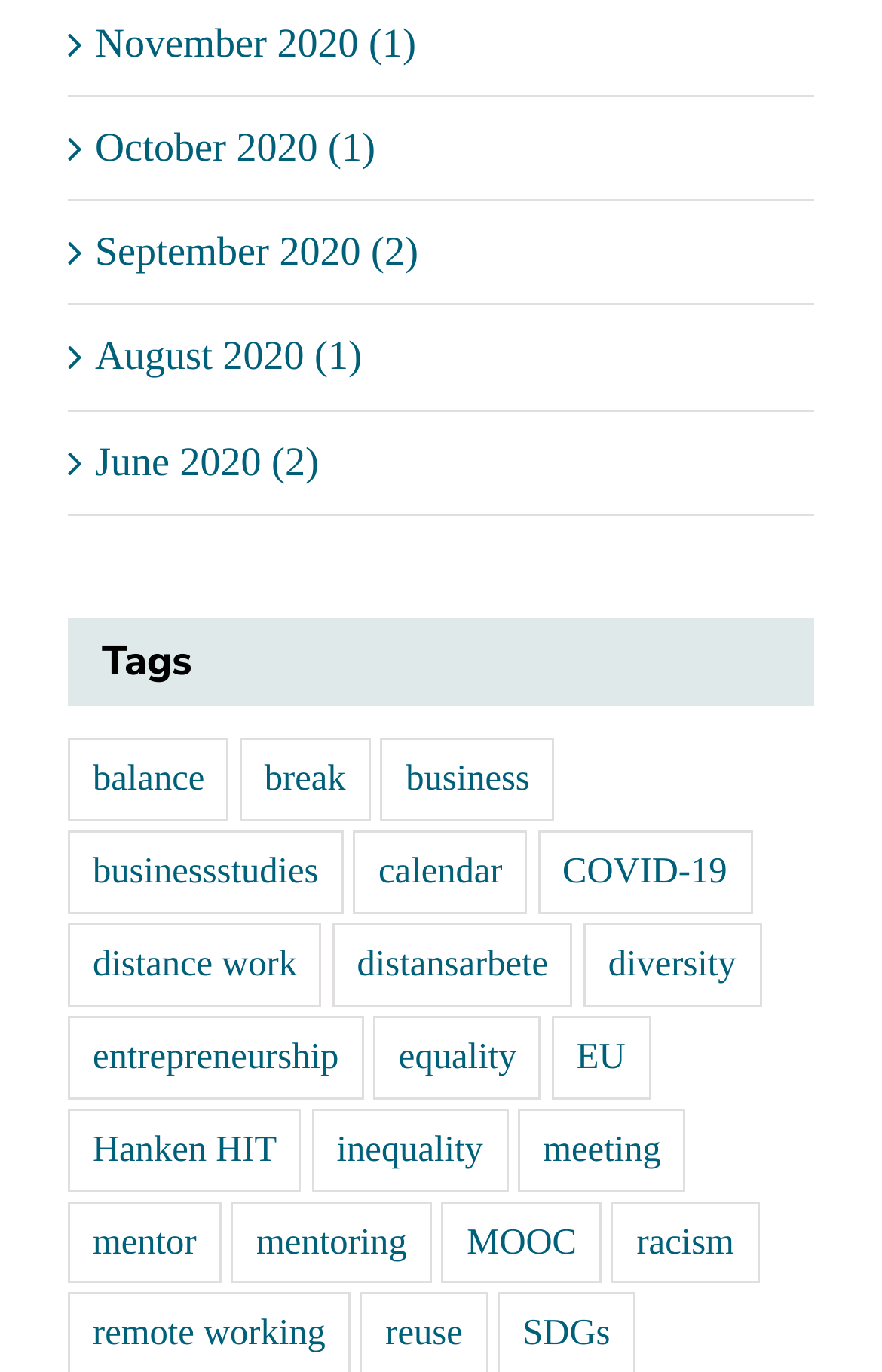Review the image closely and give a comprehensive answer to the question: How many months are listed?

I counted the number of links with month names, starting from November 2020 to June 2020, and found 6 months listed.